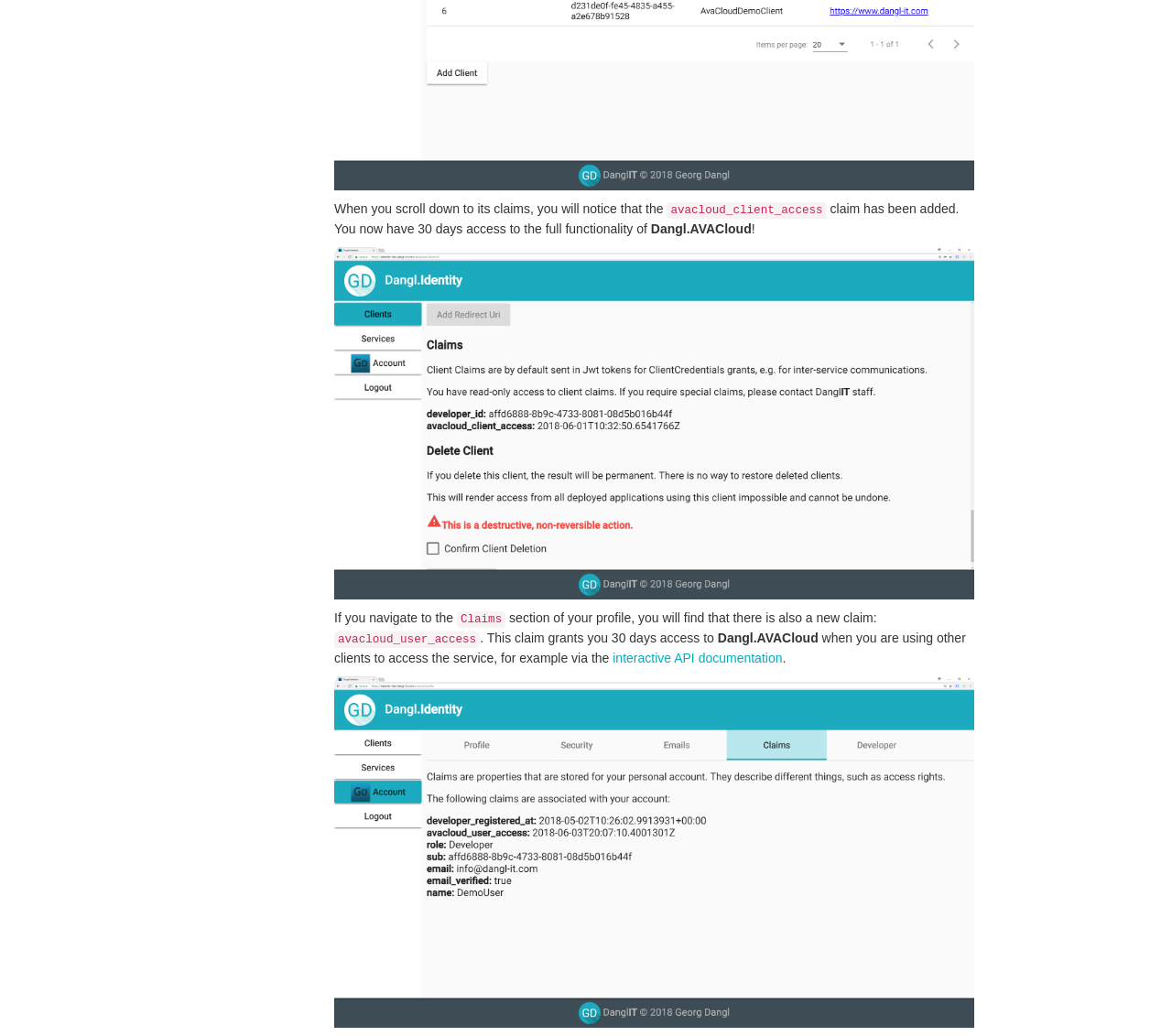Kindly respond to the following question with a single word or a brief phrase: 
What type of documentation is mentioned as interactive?

API documentation